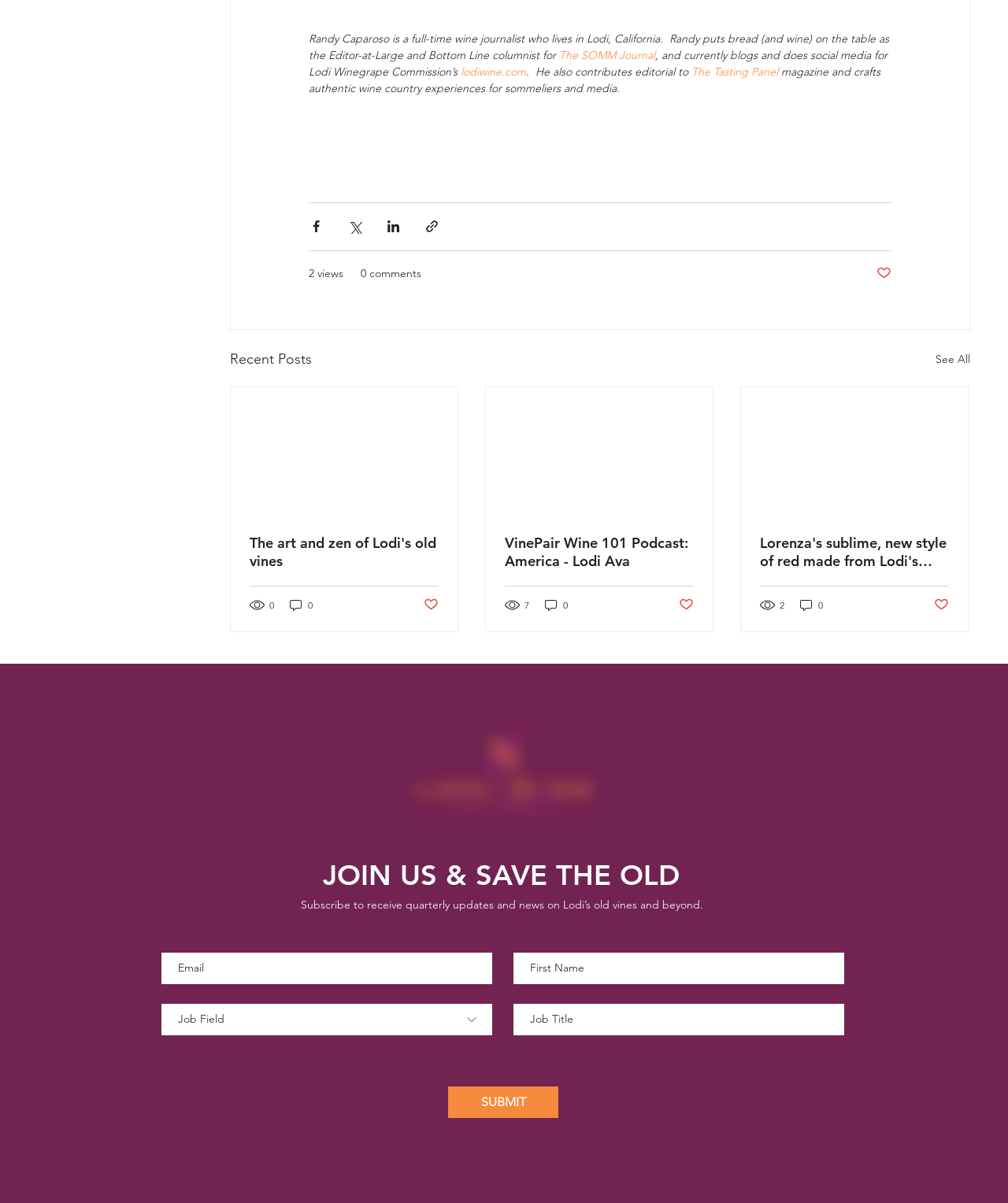Please find and report the bounding box coordinates of the element to click in order to perform the following action: "Enter email address". The coordinates should be expressed as four float numbers between 0 and 1, in the format [left, top, right, bottom].

[0.16, 0.792, 0.488, 0.818]